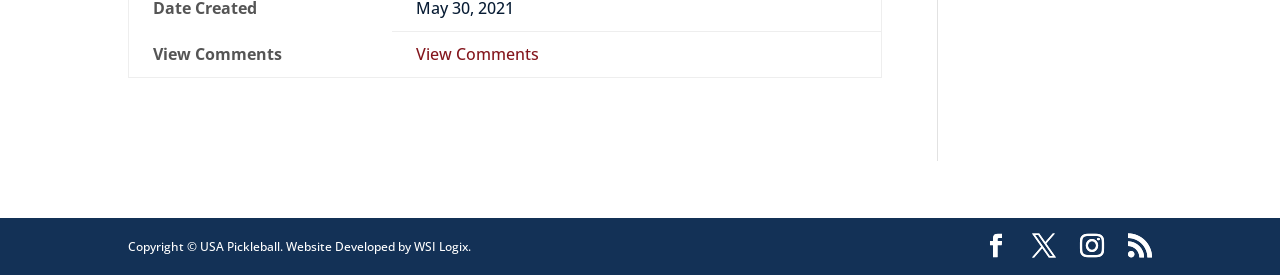Determine the coordinates of the bounding box for the clickable area needed to execute this instruction: "Learn about rule change process".

[0.404, 0.654, 0.515, 0.723]